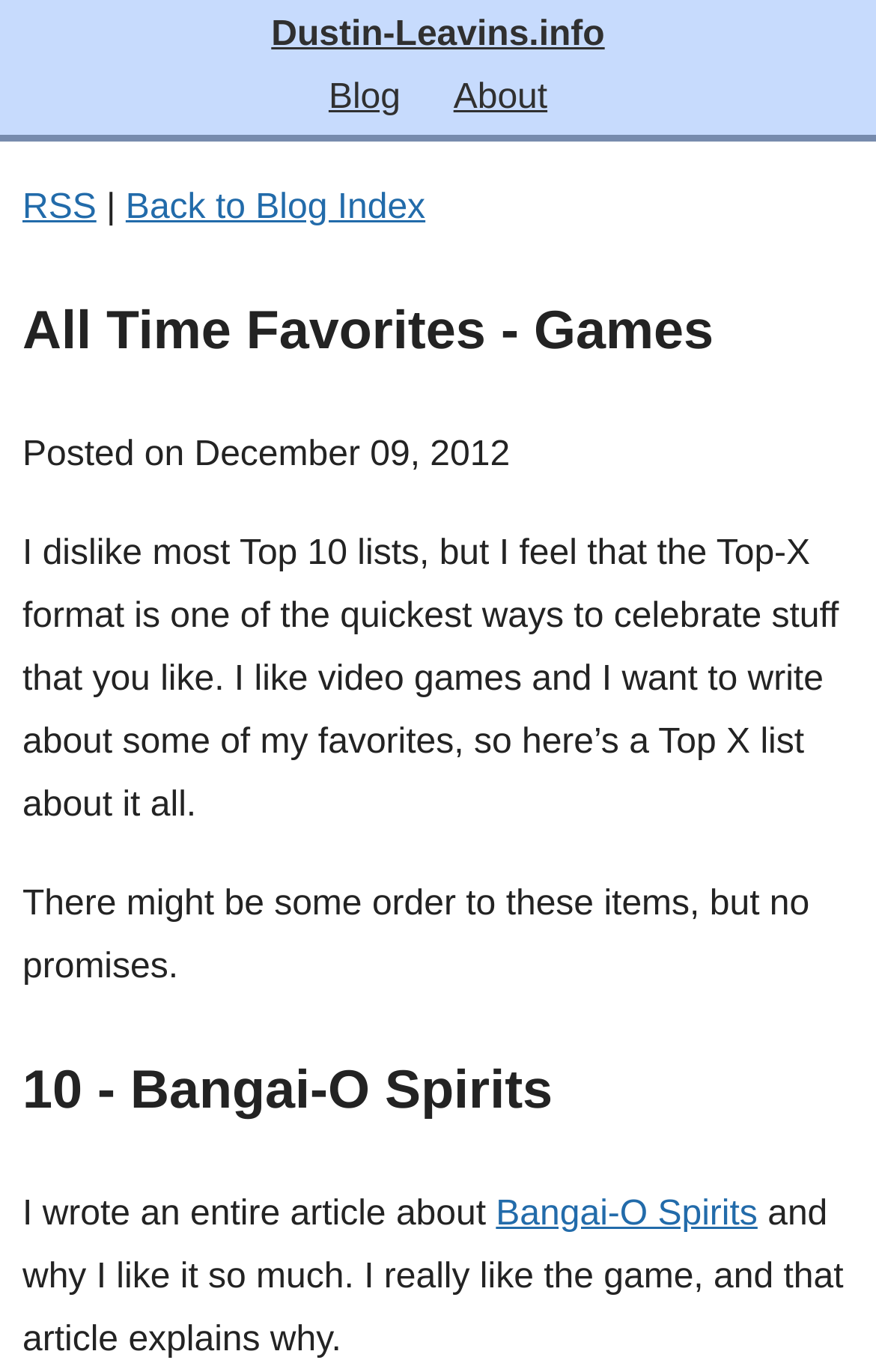Give a detailed account of the webpage, highlighting key information.

The webpage is a blog post titled "All Time Favorites - Games" on the website Dustin-Leavins.info. At the top left, there is a link to the website's homepage, followed by links to the blog and about pages. On the top right, there is a link to the RSS feed and a static text element displaying a vertical bar.

Below the top navigation, there is a header section with a heading that displays the title of the blog post. The posting date, December 09, 2012, is displayed below the title. The main content of the blog post starts with a paragraph explaining the author's intention to write about their favorite video games in a Top X list format.

The blog post is divided into sections, with each section dedicated to a specific game. The first section is titled "10 - Bangai-O Spirits" and includes a brief description of the game, with a link to a separate article about the game. The text is arranged in a single column, with no images or other multimedia elements present on the page.